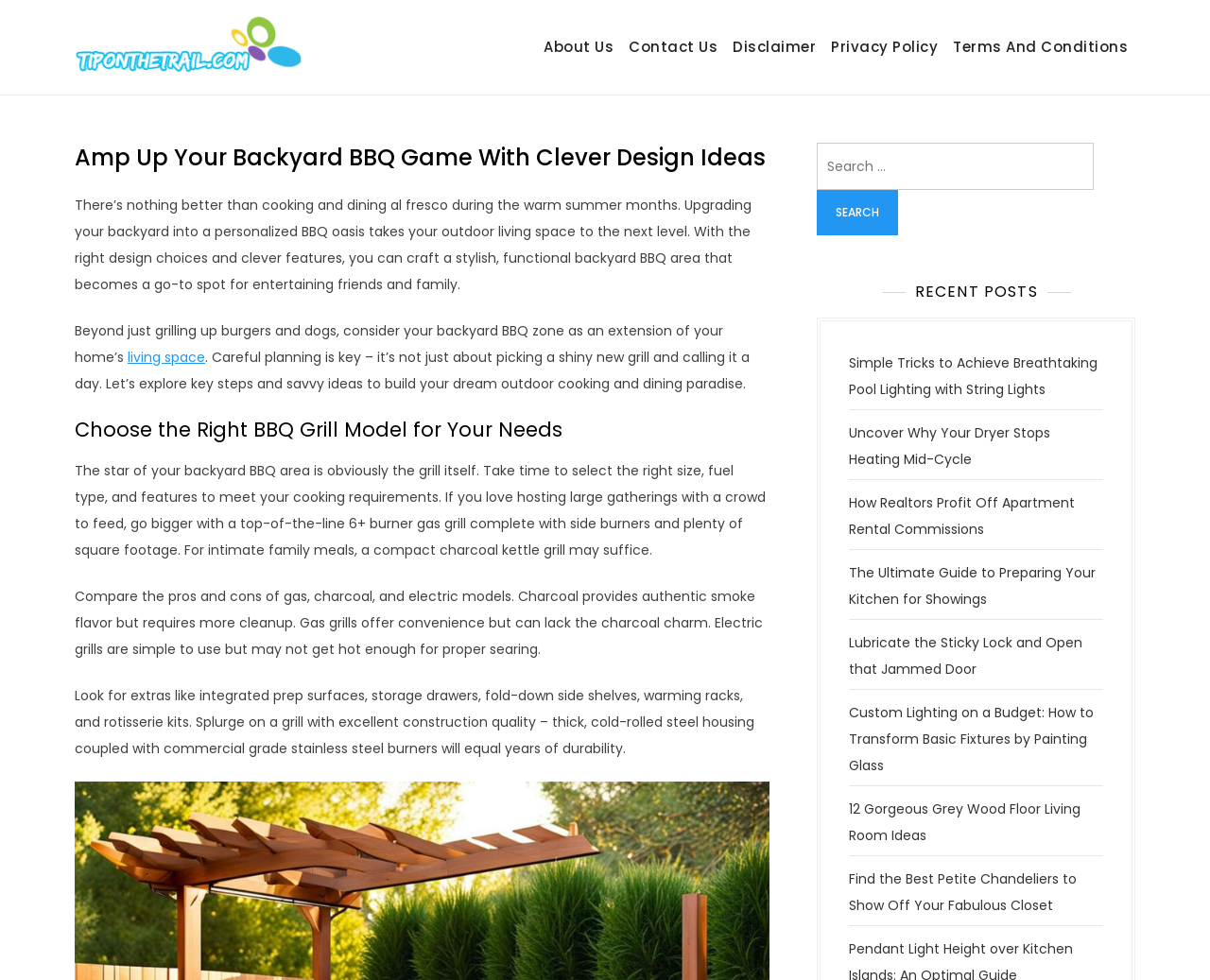What is the purpose of the search function on the webpage?
Give a single word or phrase as your answer by examining the image.

To search for specific content